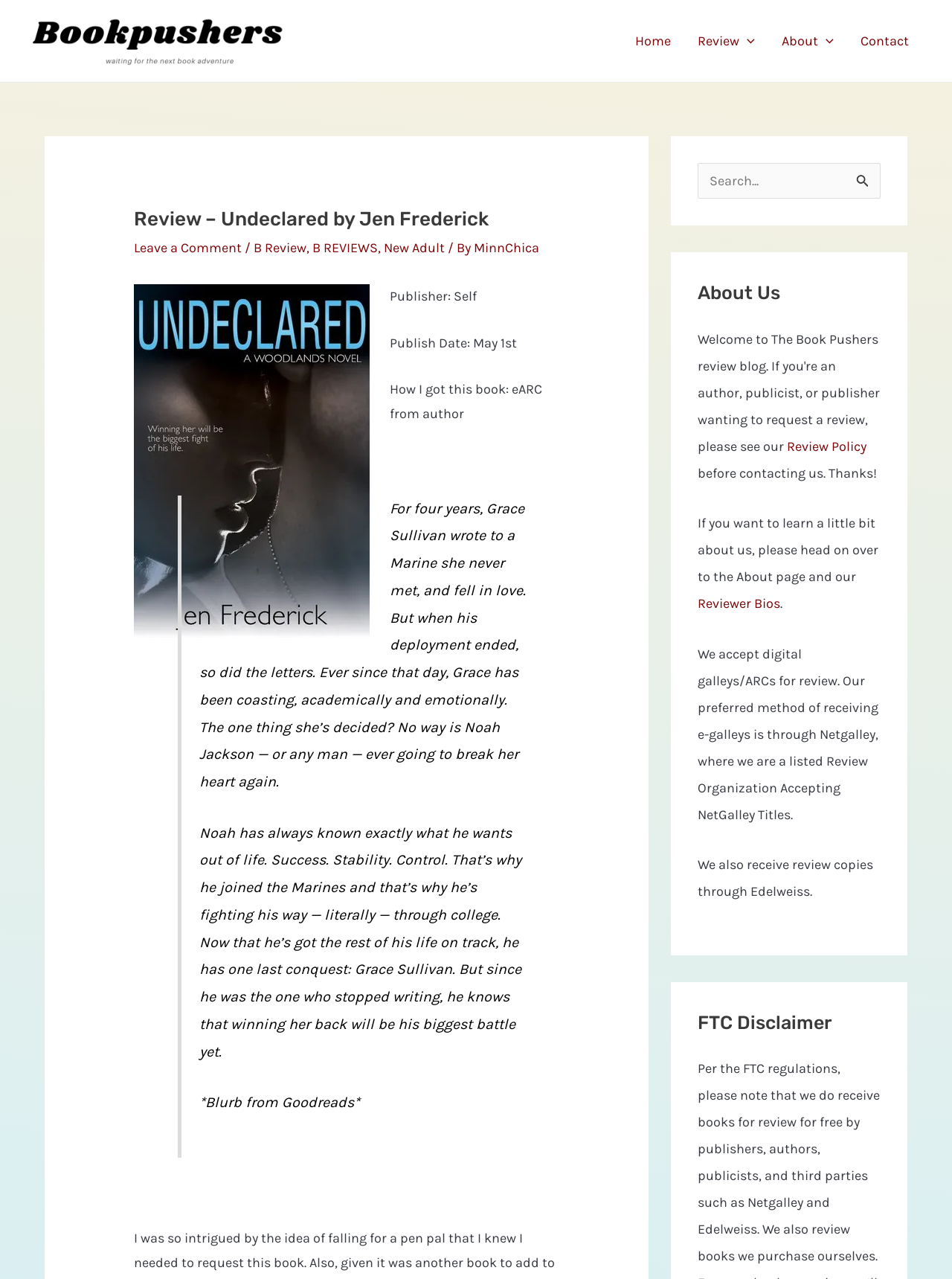What is the rating of the book?
Based on the image, provide a one-word or brief-phrase response.

B Review